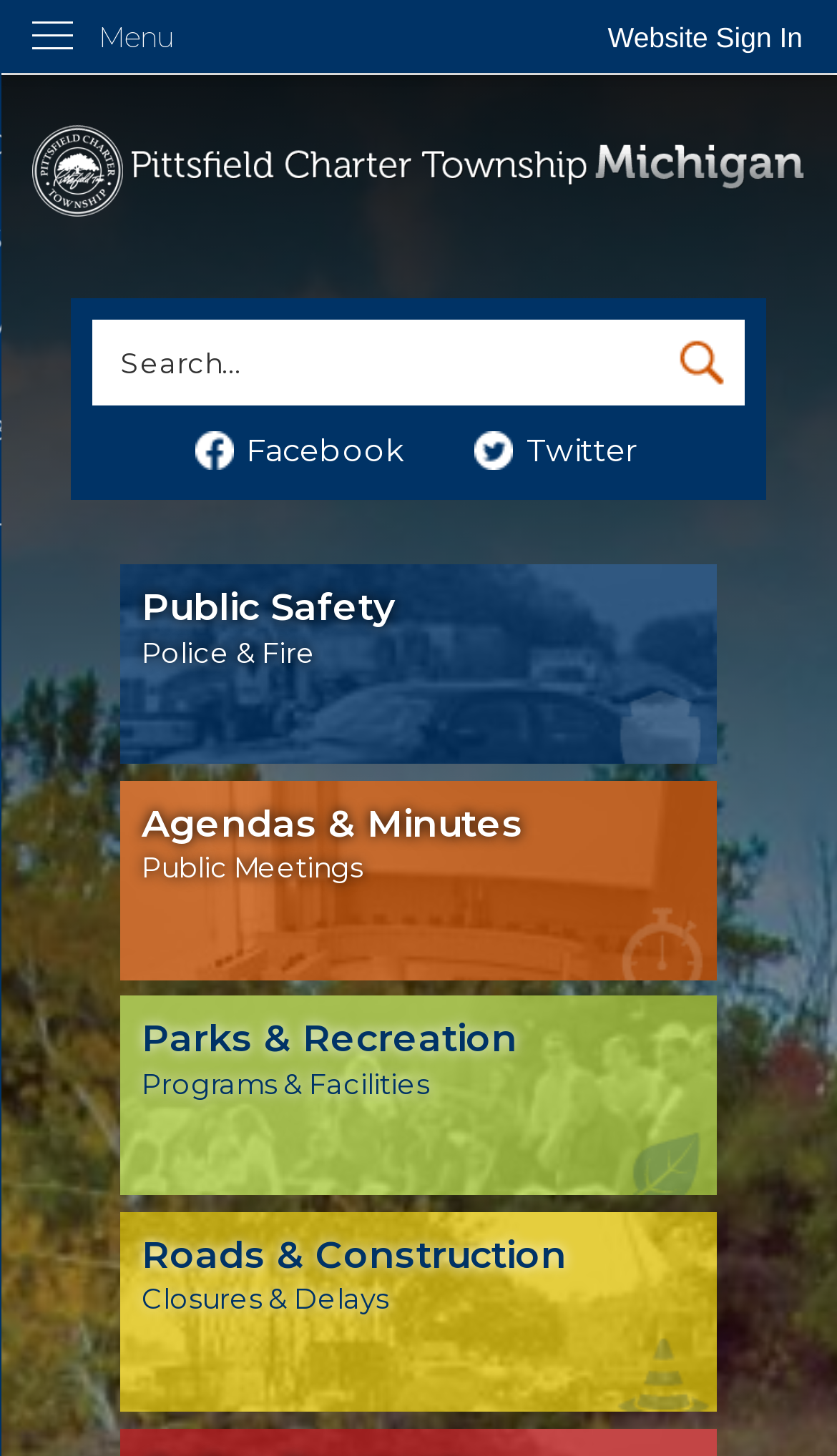Locate the bounding box coordinates for the element described below: "Parks & RecreationPrograms & Facilities". The coordinates must be four float values between 0 and 1, formatted as [left, top, right, bottom].

[0.144, 0.684, 0.856, 0.821]